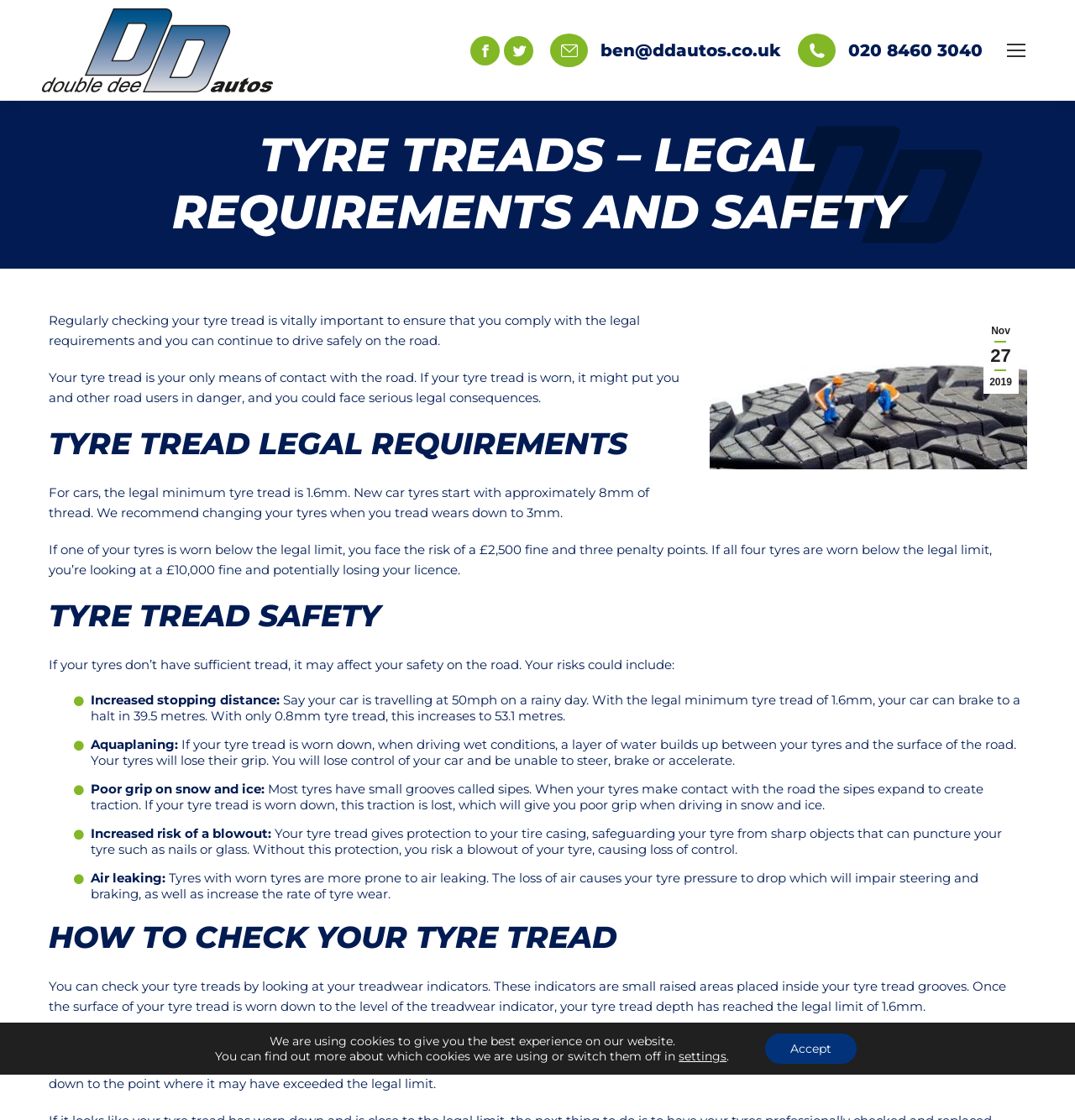Kindly determine the bounding box coordinates of the area that needs to be clicked to fulfill this instruction: "Click the Facebook page link".

[0.438, 0.032, 0.465, 0.058]